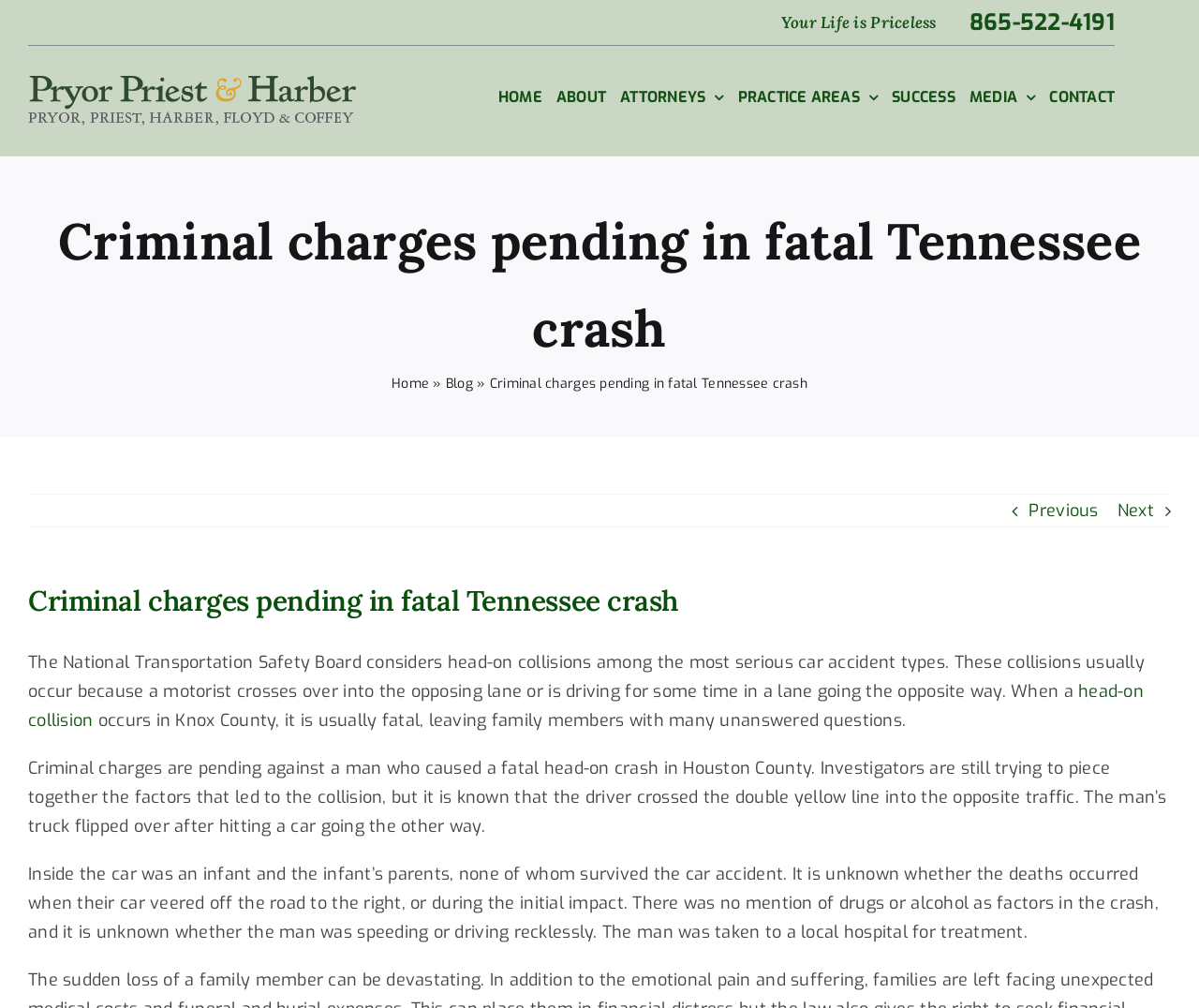Using the image as a reference, answer the following question in as much detail as possible:
What is the name of the law firm?

I found the answer by looking at the top left section of the webpage, where I saw a logo and a static text element with the law firm's name 'Pryor Priest & Harber'.